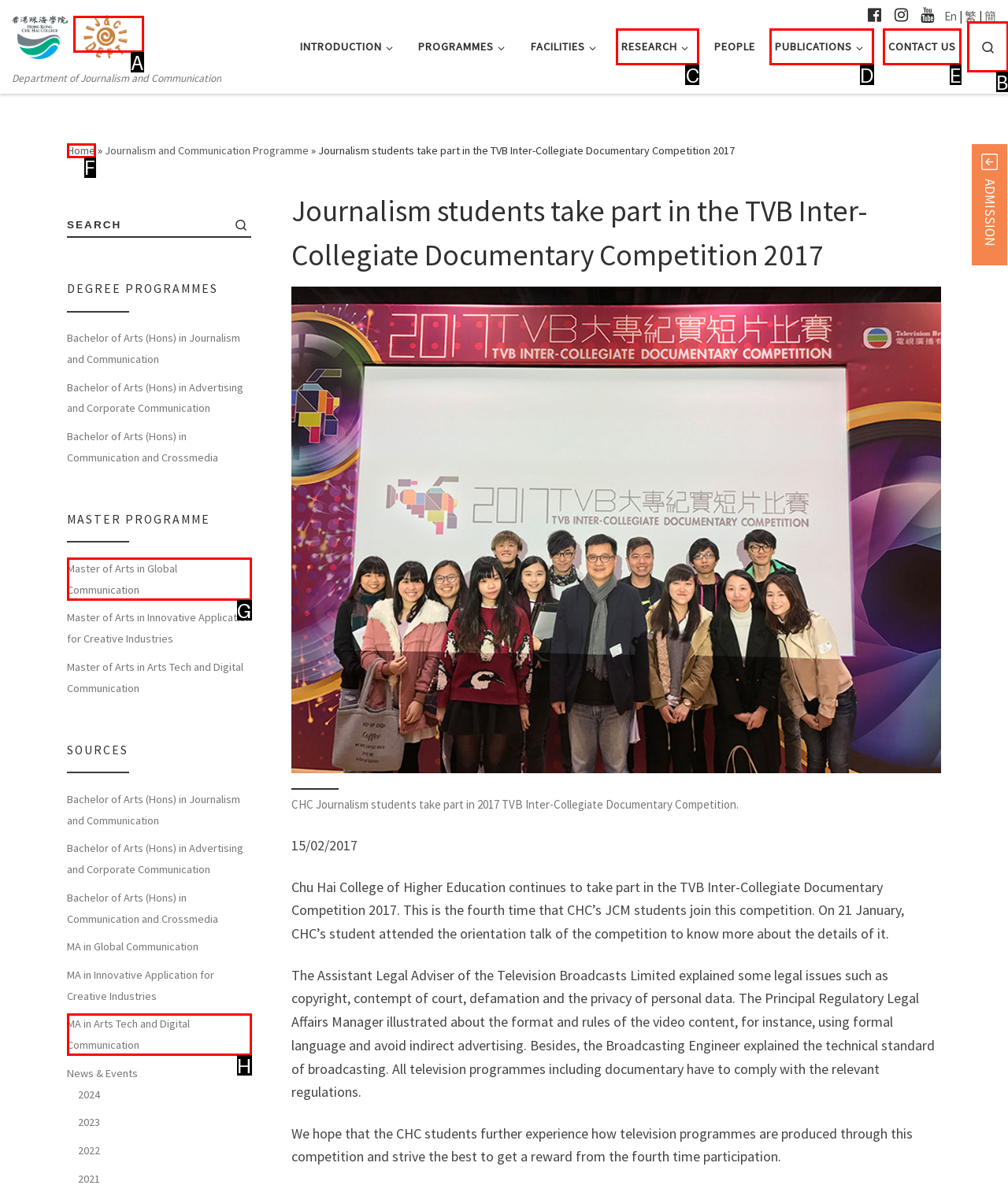Please identify the correct UI element to click for the task: Search for something Respond with the letter of the appropriate option.

B